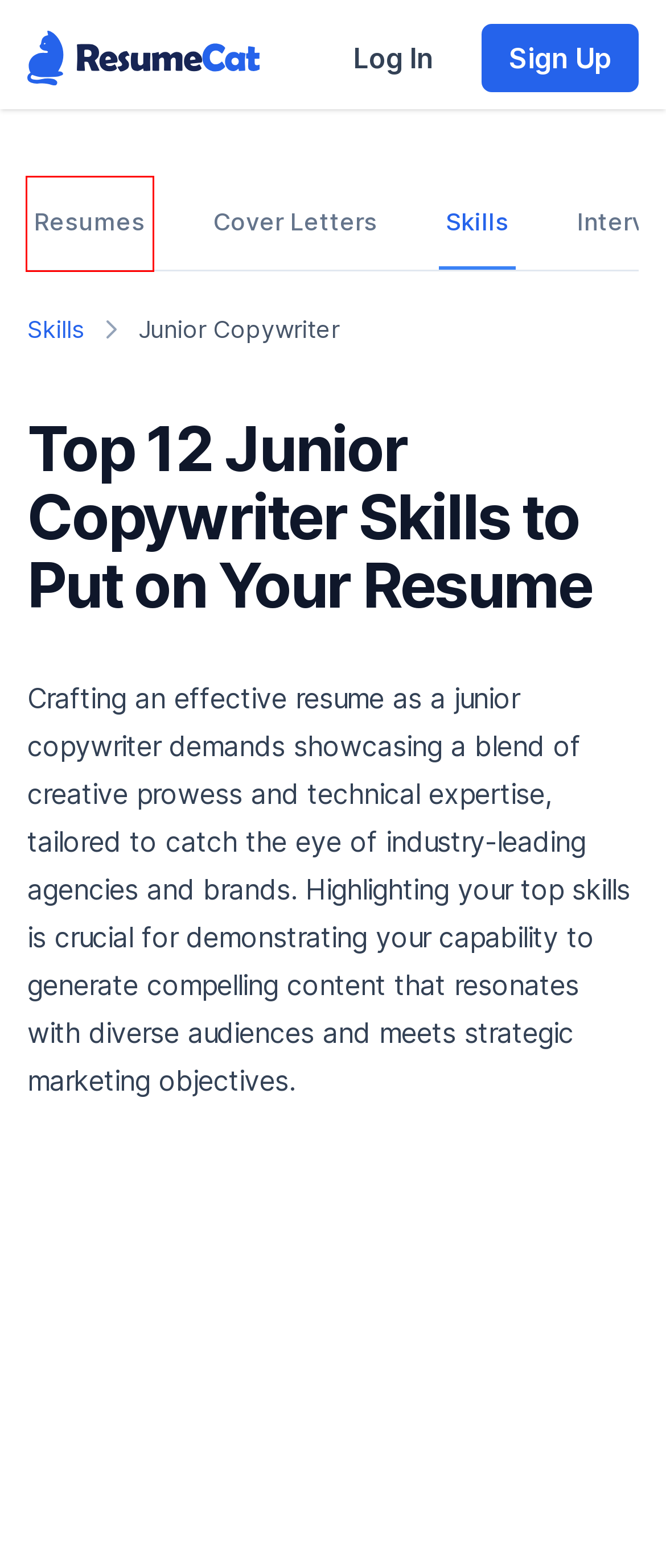You have a screenshot of a webpage with a red bounding box around an element. Identify the webpage description that best fits the new page that appears after clicking the selected element in the red bounding box. Here are the candidates:
A. About | ResumeCat
B. Junior Copywriter Cover Letter Examples and Templates
C. Junior Copywriter Resume Examples and Templates | ResumeCat
D. Free Resume Templates (Download) | ResumeCat
E. W3 Total Cache – WordPress plugin | WordPress.org
F. Log In
G. Top 12 Junior Web Developer Skills to Put on Your Resume
H. About A/B Tests | Mailchimp

C